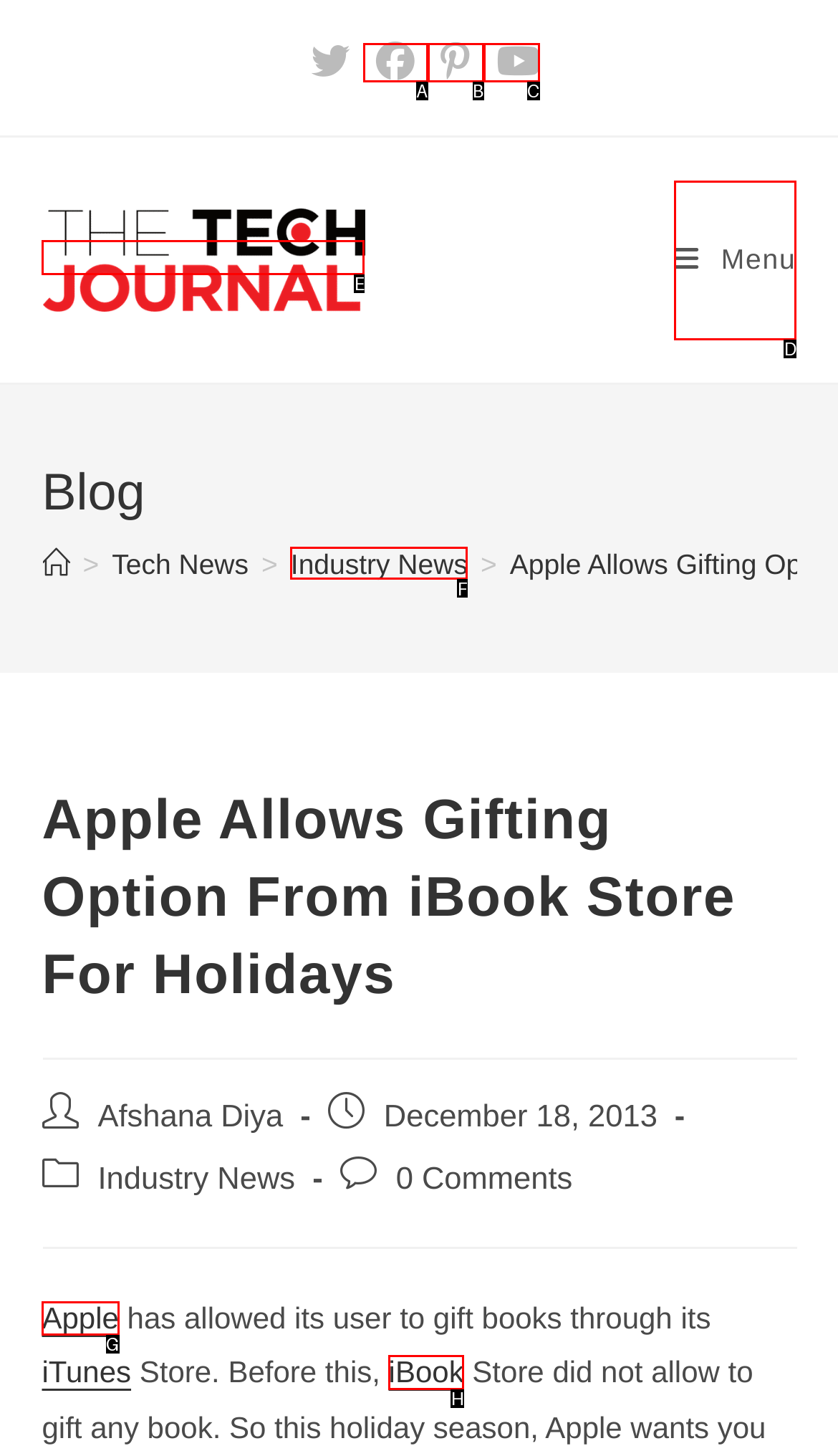Which HTML element should be clicked to complete the task: Learn more about Apple? Answer with the letter of the corresponding option.

G